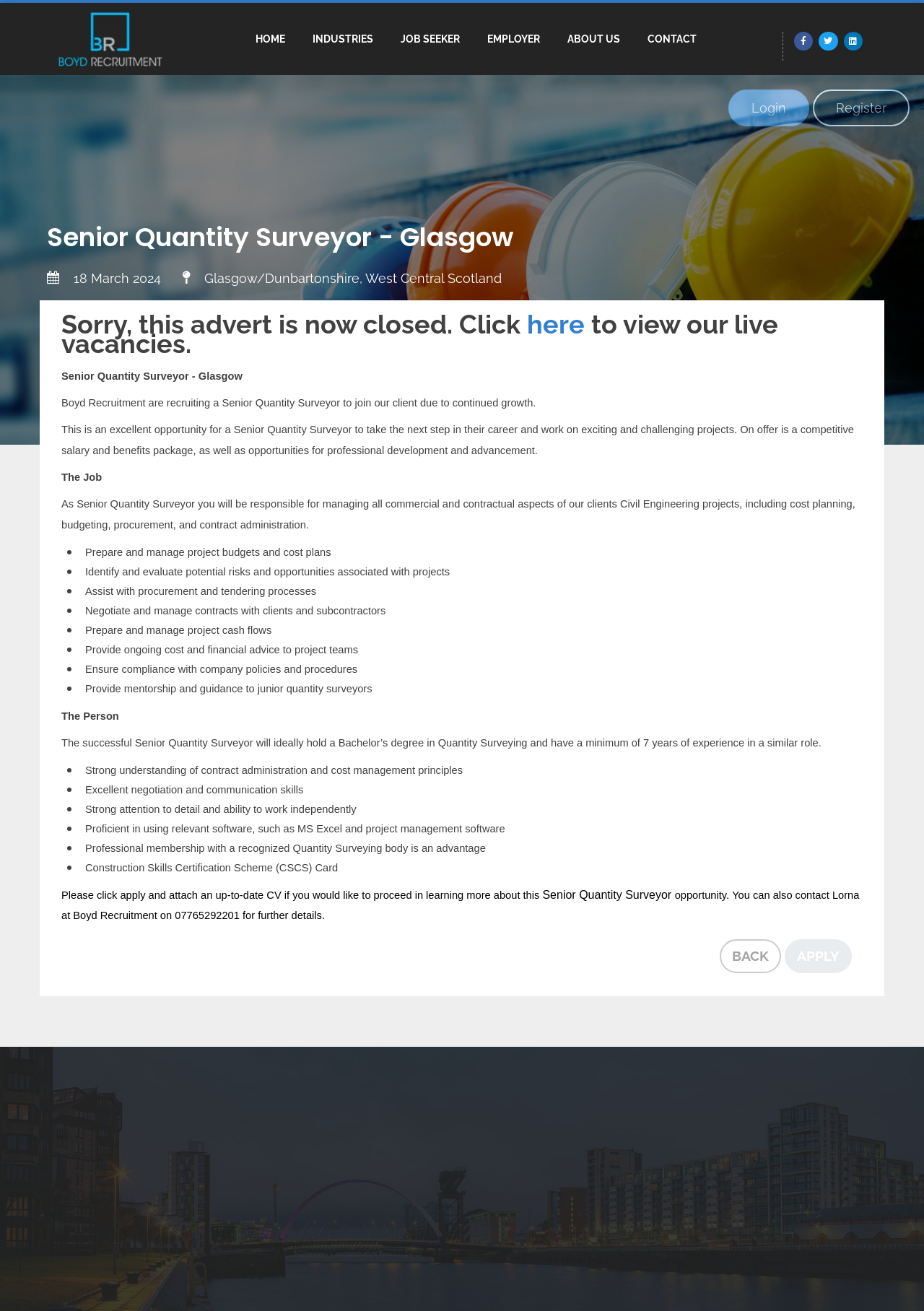Please find the bounding box coordinates of the element that needs to be clicked to perform the following instruction: "Click the Login link". The bounding box coordinates should be four float numbers between 0 and 1, represented as [left, top, right, bottom].

[0.788, 0.068, 0.876, 0.096]